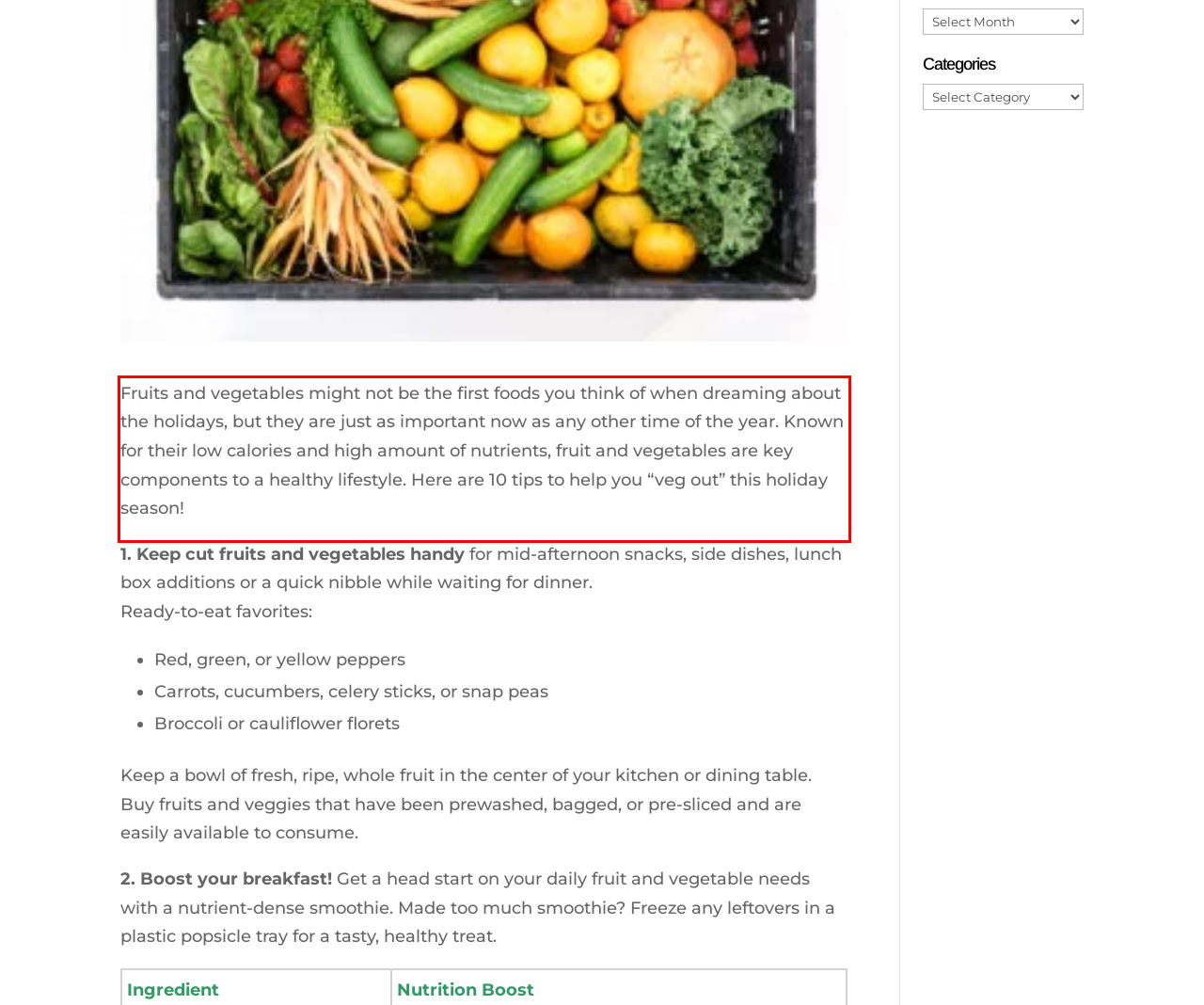In the given screenshot, locate the red bounding box and extract the text content from within it.

Fruits and vegetables might not be the first foods you think of when dreaming about the holidays, but they are just as important now as any other time of the year. Known for their low calories and high amount of nutrients, fruit and vegetables are key components to a healthy lifestyle. Here are 10 tips to help you “veg out” this holiday season!